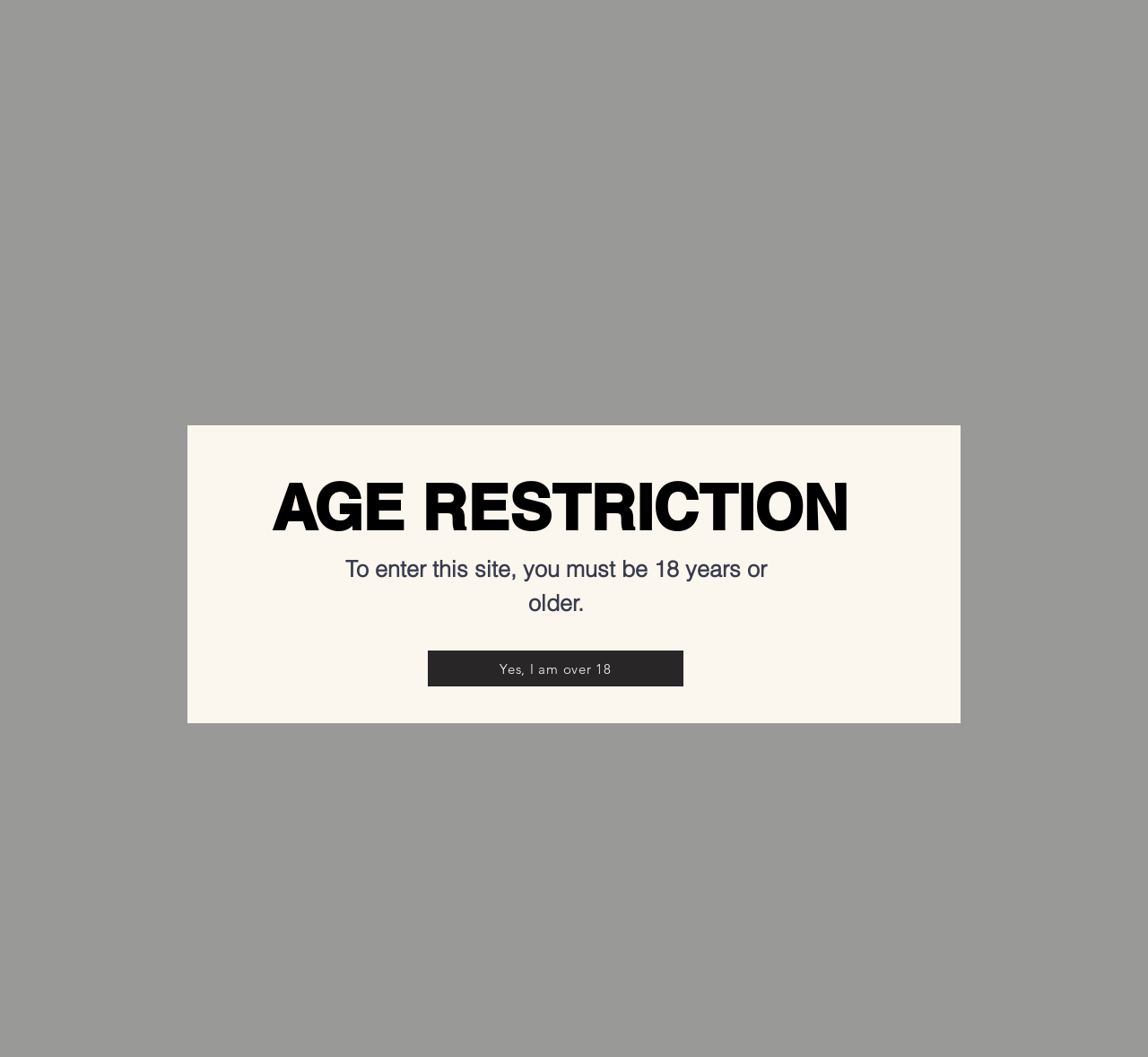Determine the bounding box coordinates for the element that should be clicked to follow this instruction: "Click on the 'ABOUT US' link". The coordinates should be given as four float numbers between 0 and 1, in the format [left, top, right, bottom].

[0.289, 0.036, 0.368, 0.059]